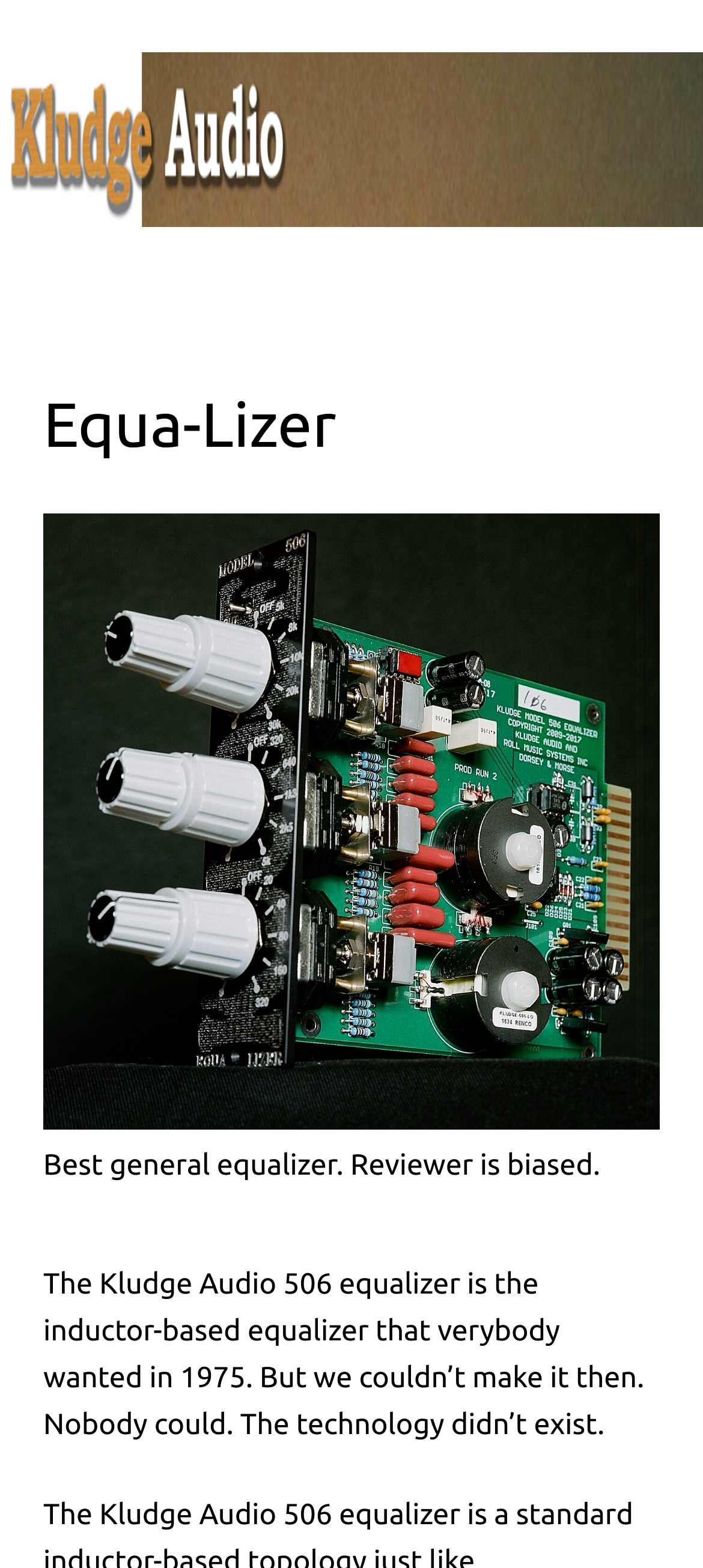What is the text in the figcaption element?
From the image, respond using a single word or phrase.

Best general equalizer. Reviewer is biased.